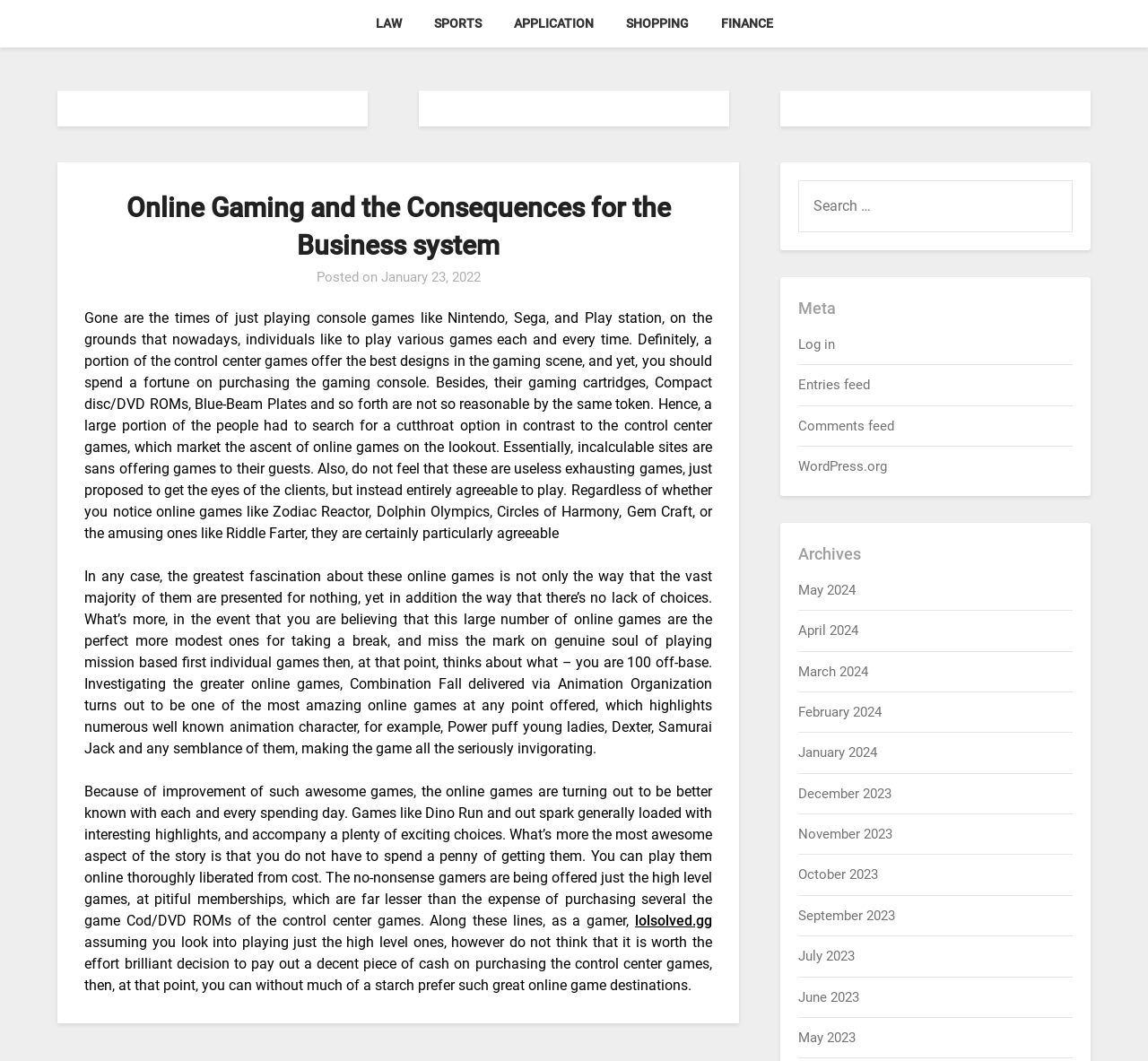Determine the bounding box coordinates of the clickable element necessary to fulfill the instruction: "Log in". Provide the coordinates as four float numbers within the 0 to 1 range, i.e., [left, top, right, bottom].

[0.696, 0.317, 0.728, 0.332]